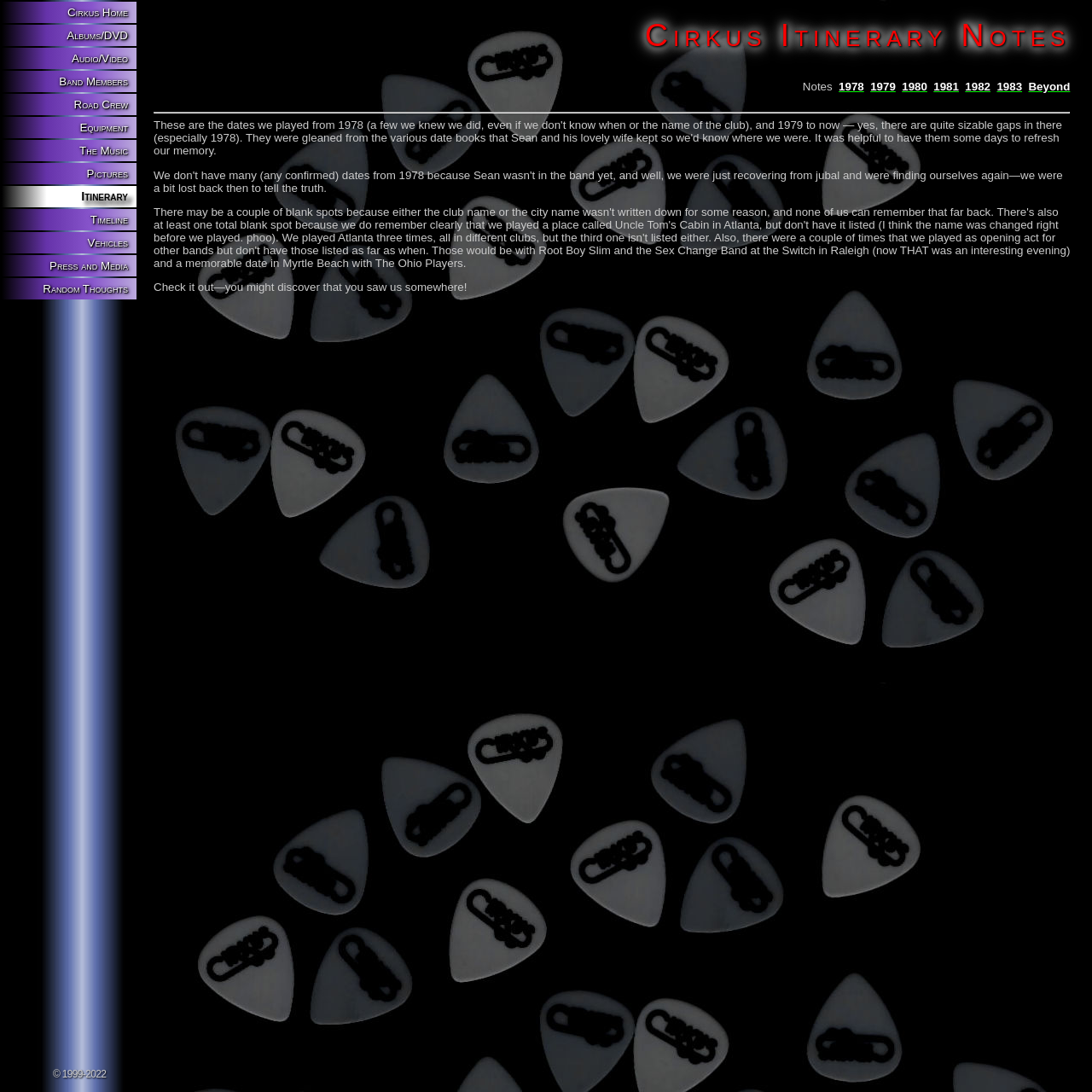What is the purpose of the itinerary notes?
Use the image to give a comprehensive and detailed response to the question.

The purpose of the itinerary notes can be inferred from the text in the LayoutTableCell element, which states 'It was helpful to have them some days to refresh our memory.' This suggests that the itinerary notes were used to refresh the band members' memory of their past performances.